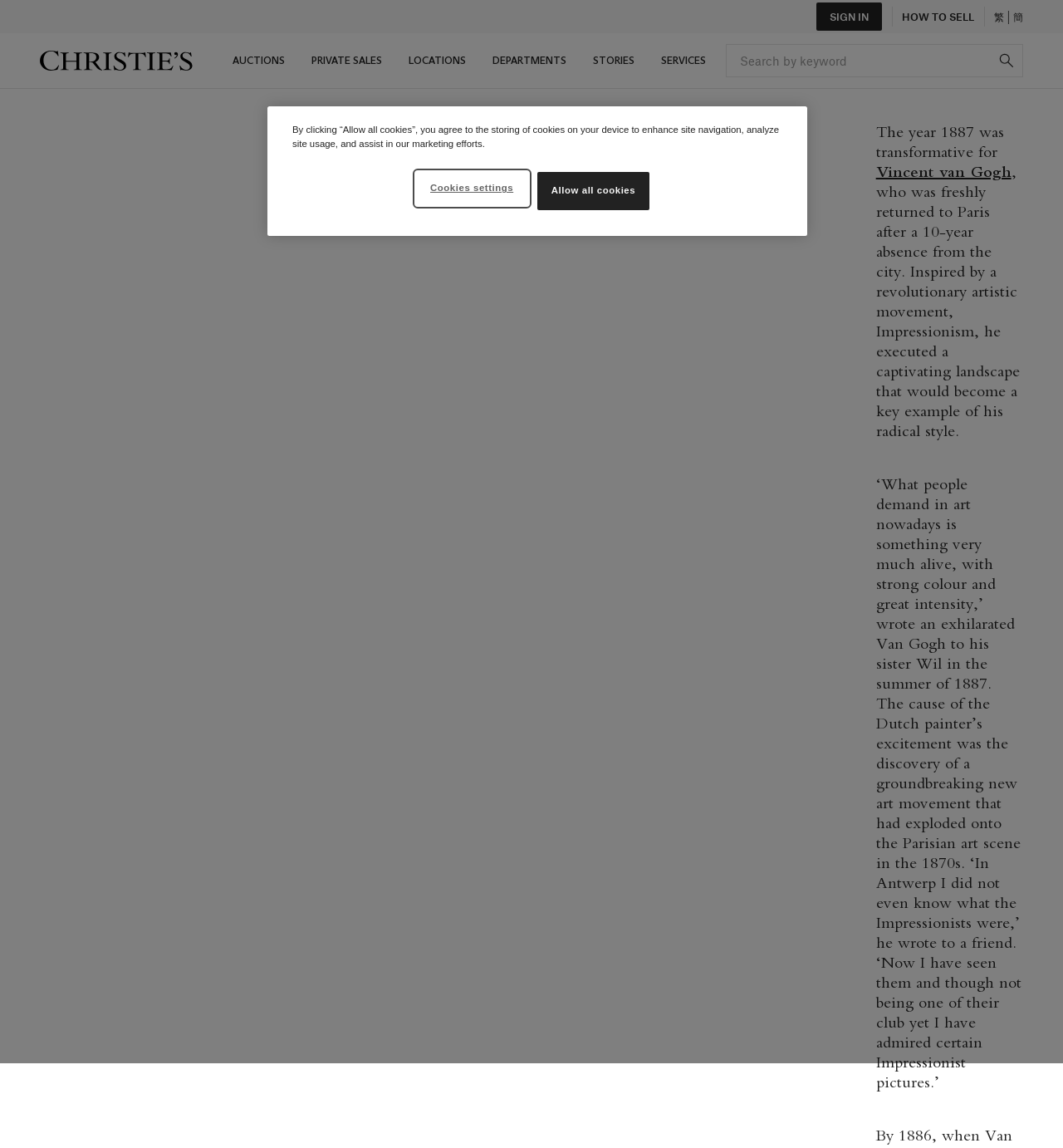What is the name of the artist mentioned?
Provide a well-explained and detailed answer to the question.

The answer can be found in the text block that starts with 'The year 1887 was transformative for...' and mentions 'Vincent van Gogh' as the artist who was inspired by Impressionism.